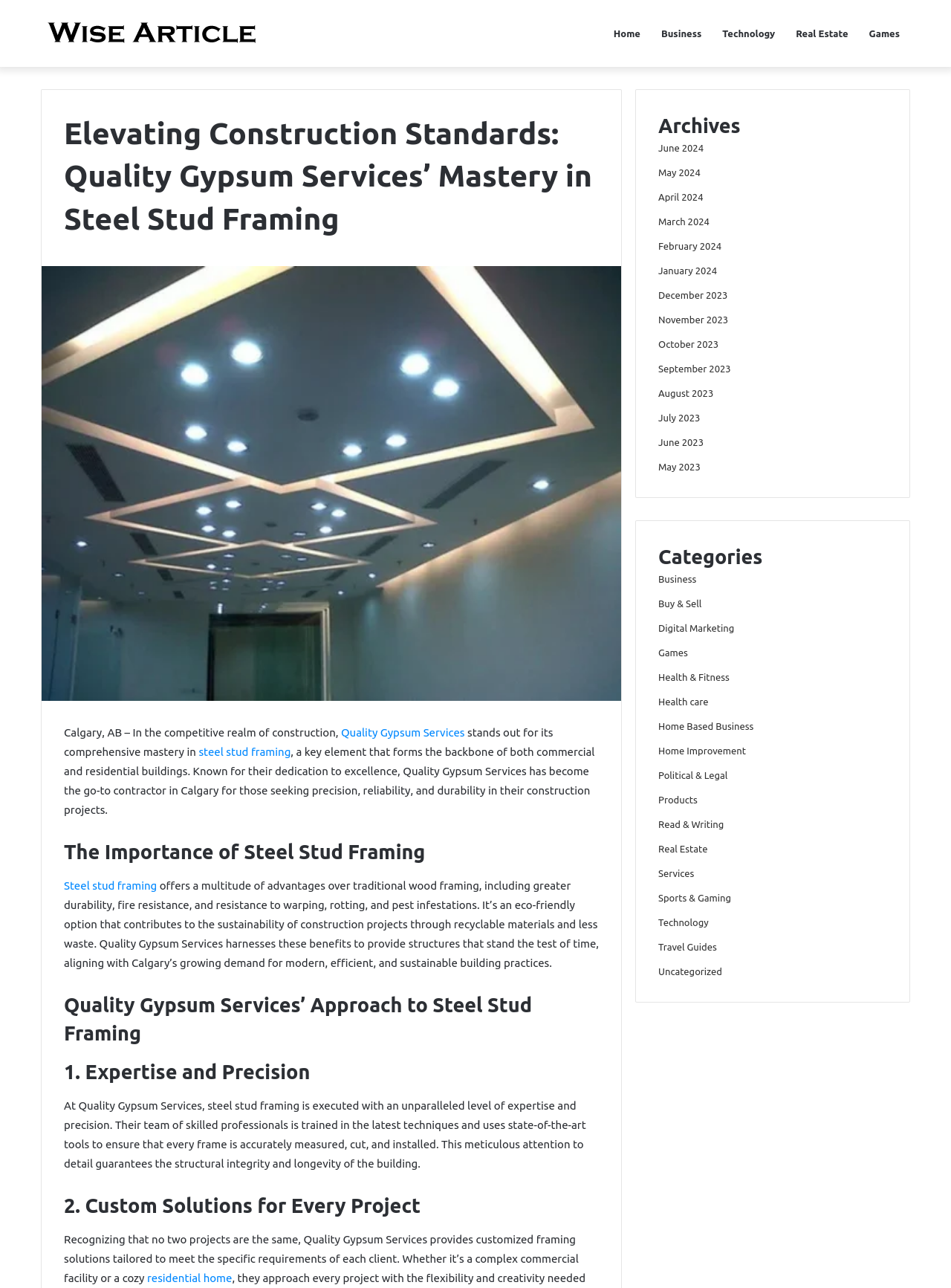Identify the bounding box for the UI element that is described as follows: "Buy & Sell".

[0.692, 0.464, 0.738, 0.472]